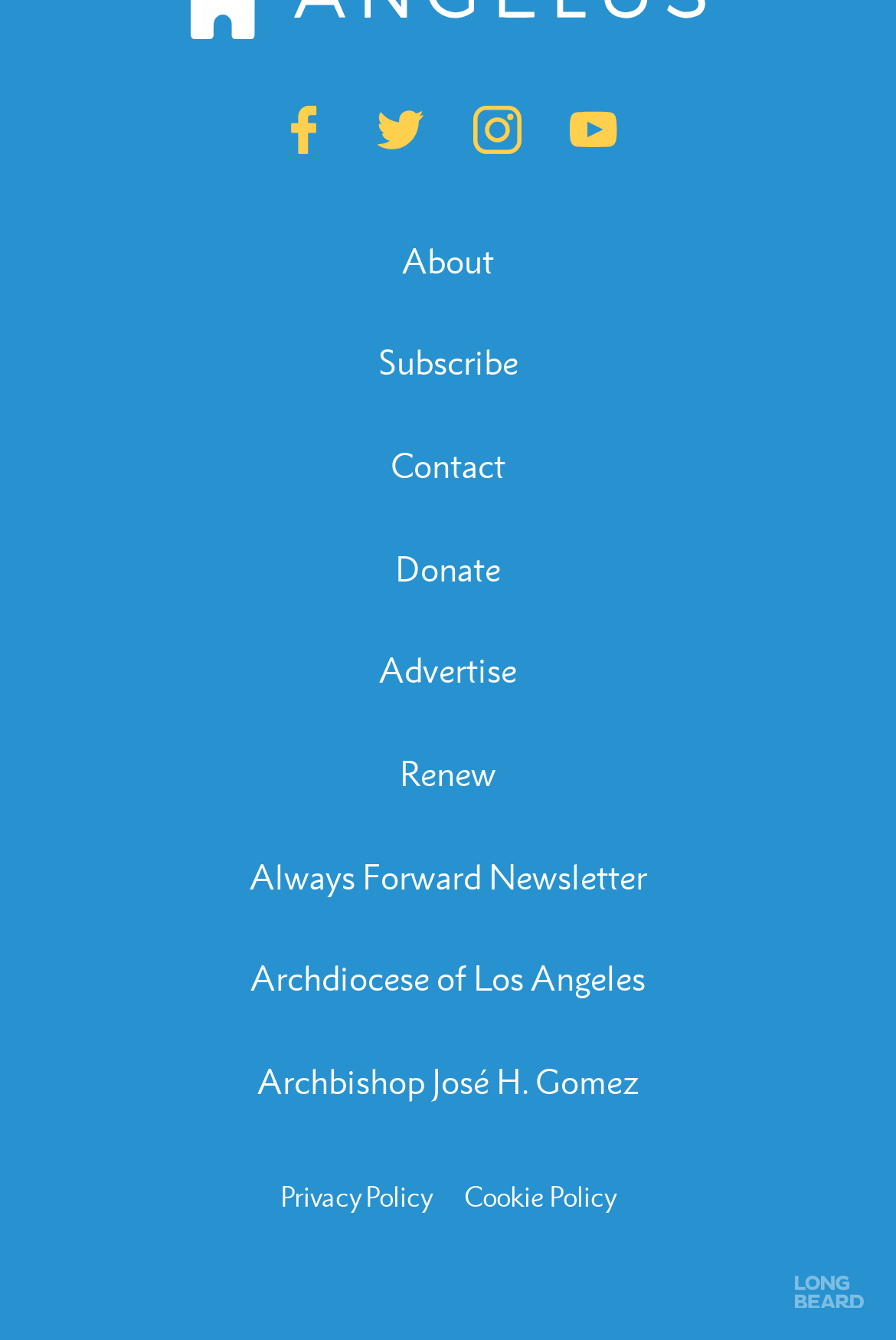What is the text of the first link?
Could you please answer the question thoroughly and with as much detail as possible?

The first link is located at the top of the webpage with a bounding box coordinate of [0.312, 0.079, 0.365, 0.115]. Since there is no OCR text or element description, the text of the first link is empty.